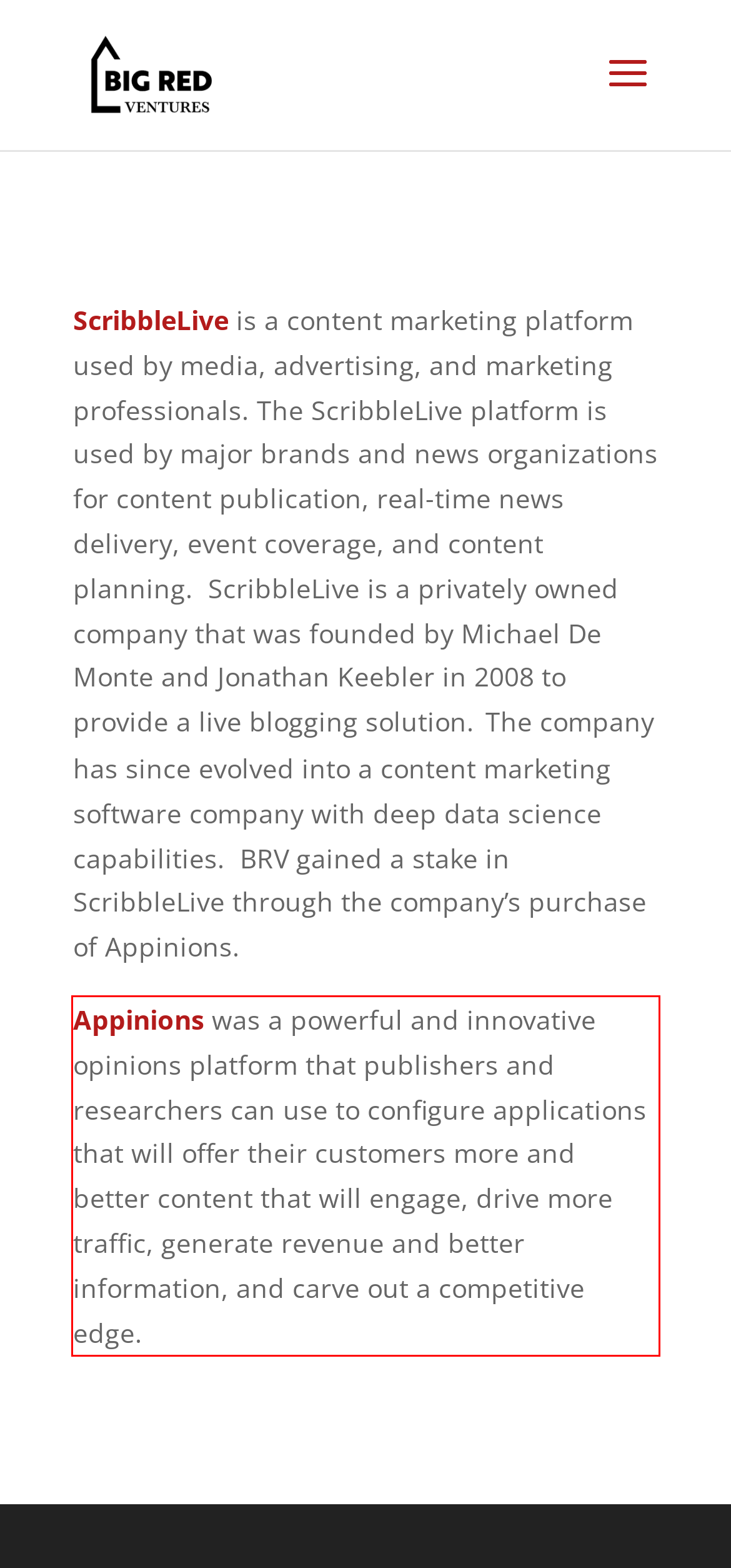You are provided with a screenshot of a webpage that includes a red bounding box. Extract and generate the text content found within the red bounding box.

Appinions was a powerful and innovative opinions platform that publishers and researchers can use to configure applications that will offer their customers more and better content that will engage, drive more traffic, generate revenue and better information, and carve out a competitive edge.